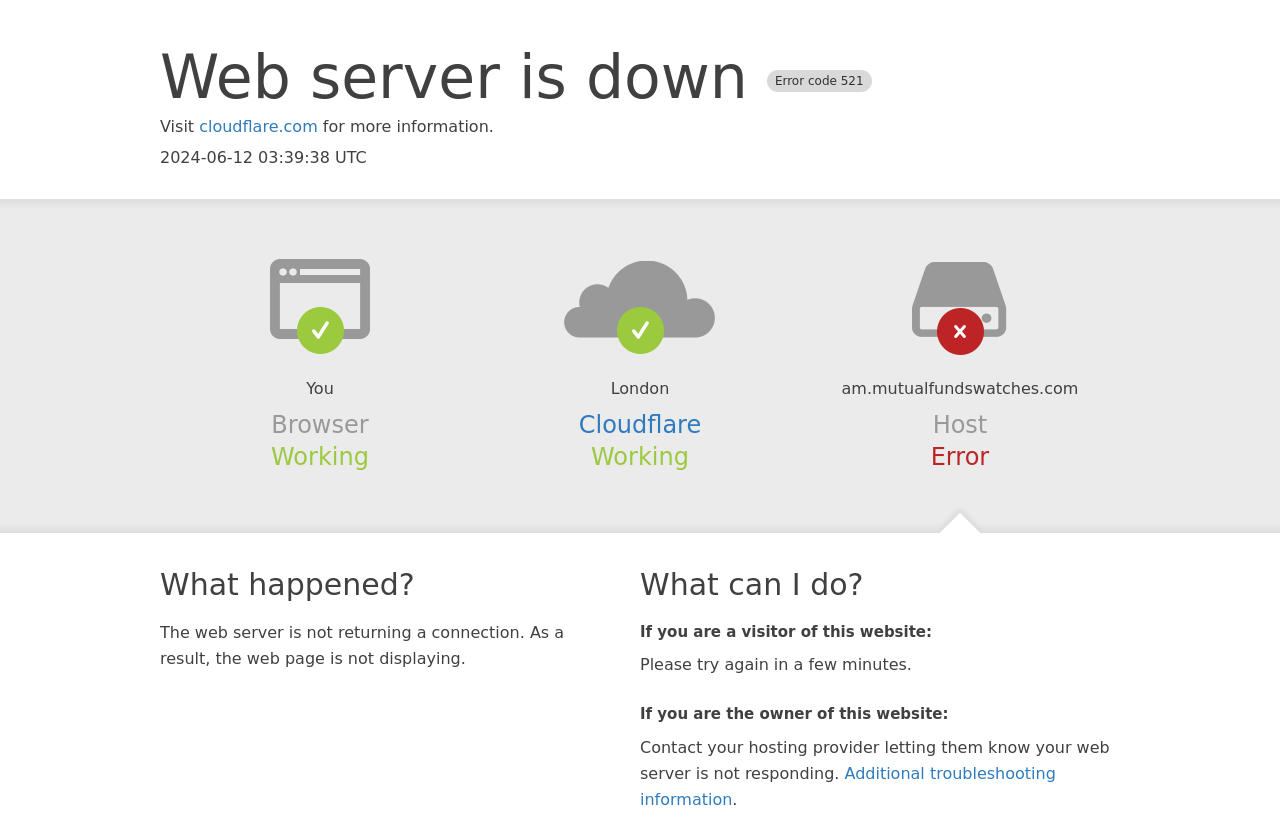What is the current status of the host?
Based on the content of the image, thoroughly explain and answer the question.

The status of the host is mentioned as 'Error' in the section 'Host' on the webpage.